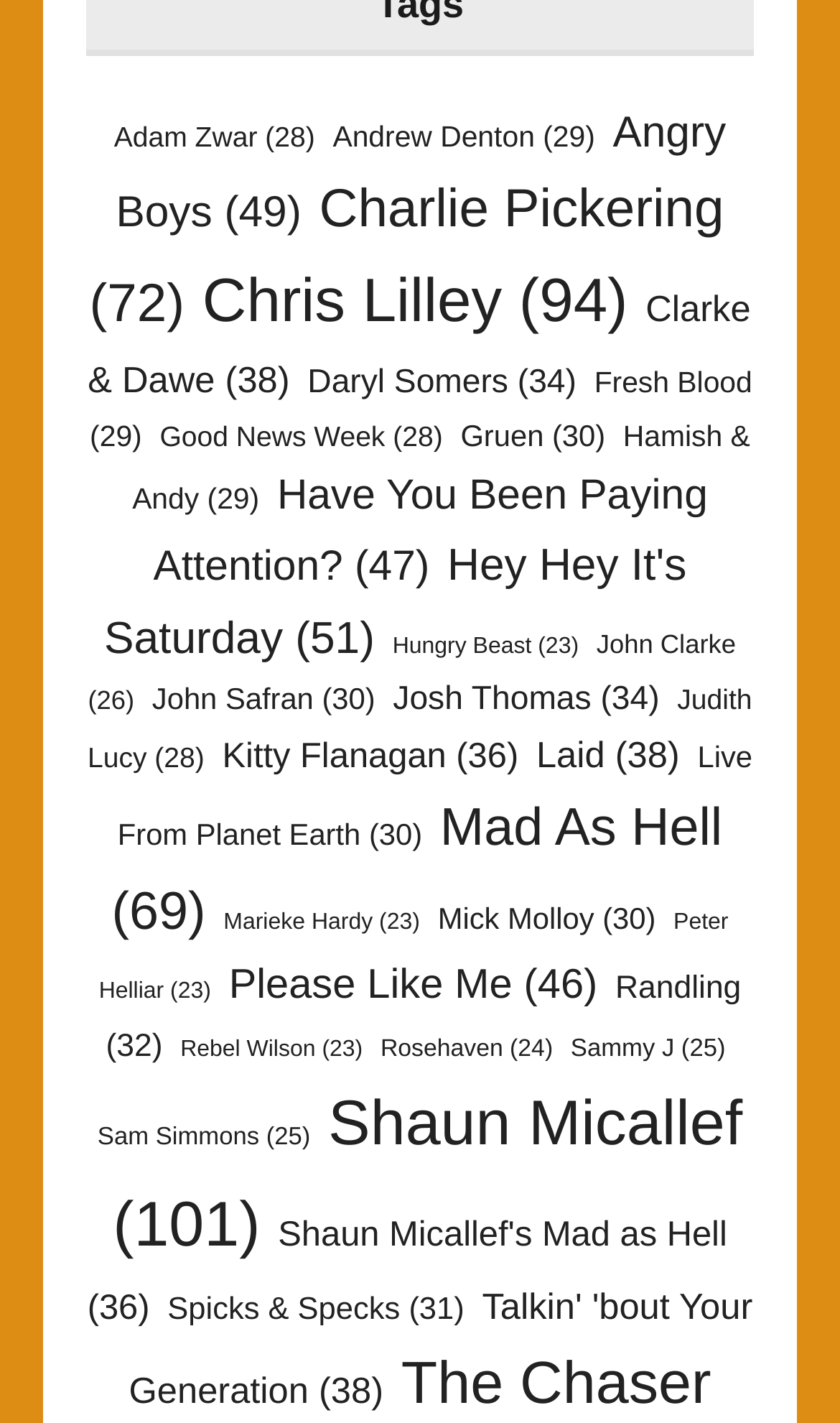Locate the bounding box coordinates of the element to click to perform the following action: 'Explore Angry Boys'. The coordinates should be given as four float values between 0 and 1, in the form of [left, top, right, bottom].

[0.138, 0.077, 0.864, 0.166]